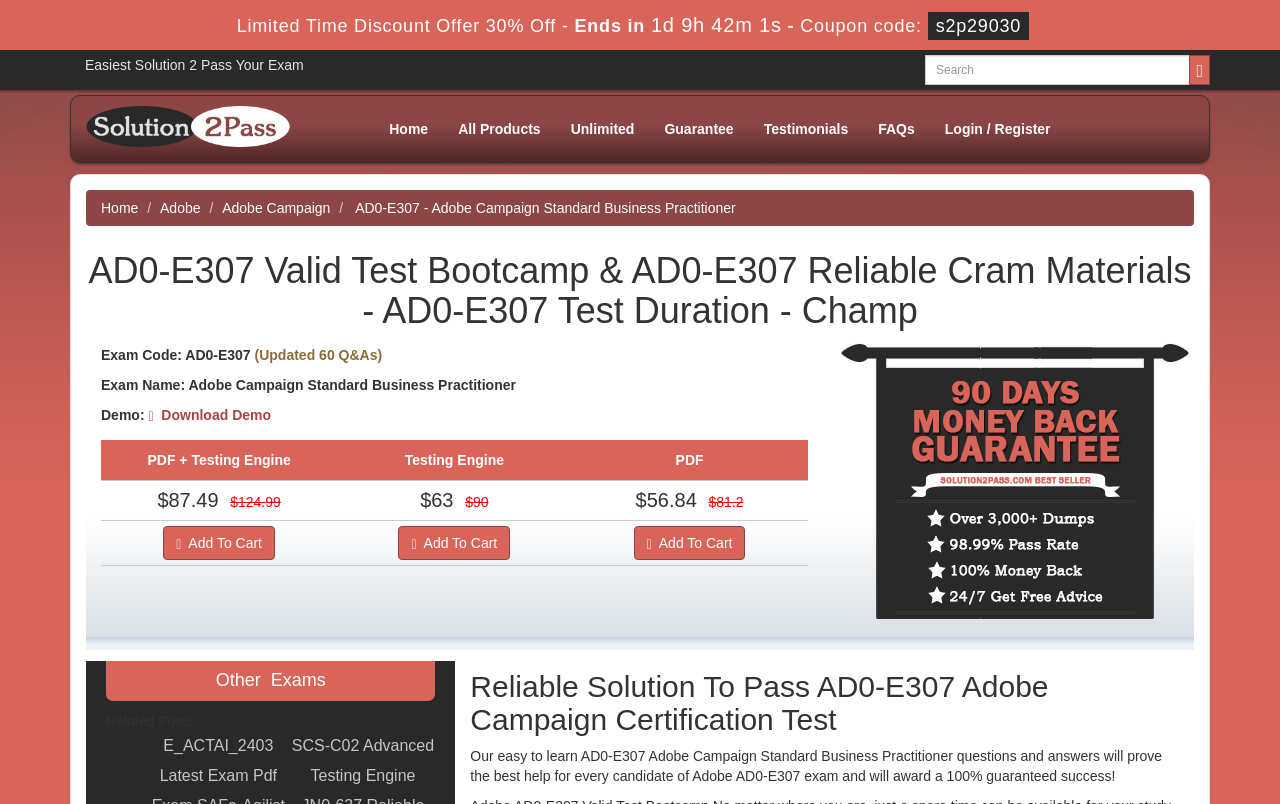Please specify the bounding box coordinates of the clickable region to carry out the following instruction: "Search for a product". The coordinates should be four float numbers between 0 and 1, in the format [left, top, right, bottom].

[0.723, 0.068, 0.93, 0.106]